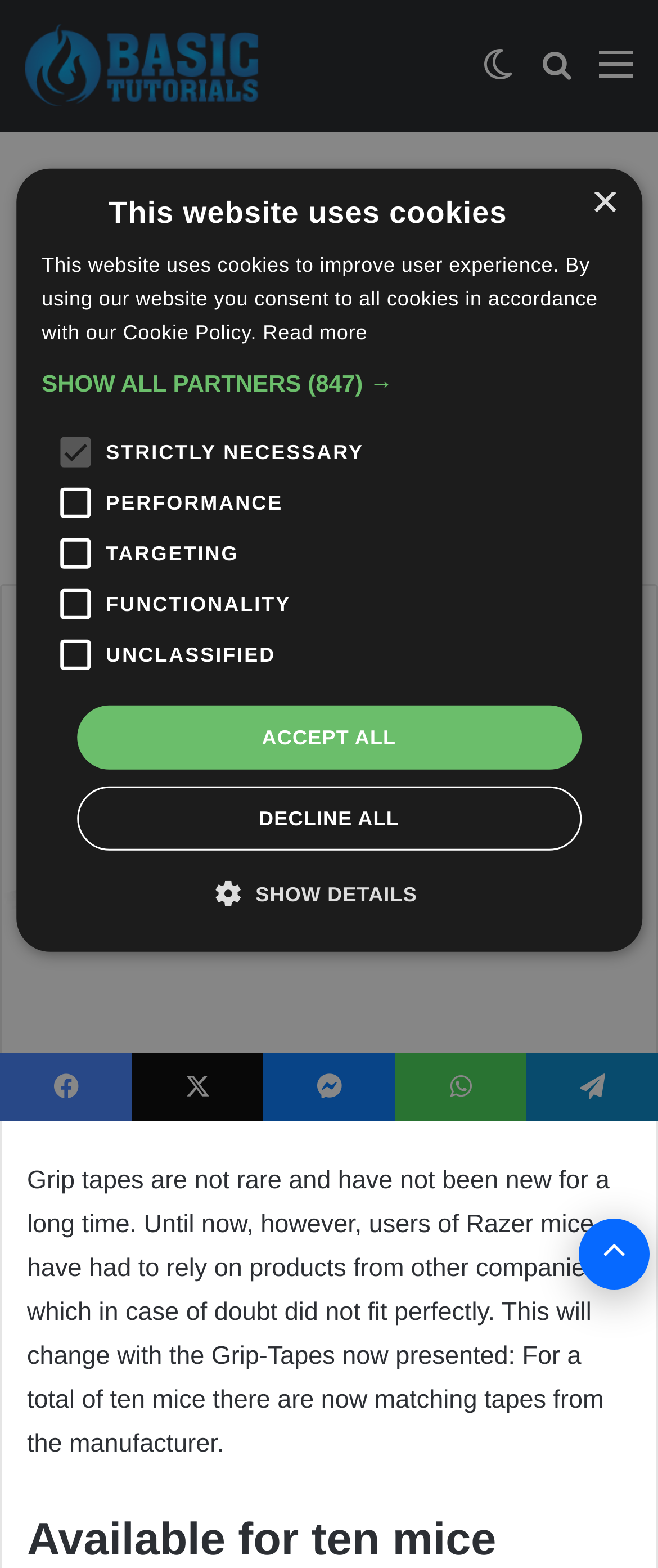Please find the bounding box coordinates in the format (top-left x, top-left y, bottom-right x, bottom-right y) for the given element description. Ensure the coordinates are floating point numbers between 0 and 1. Description: Read more

[0.399, 0.204, 0.559, 0.219]